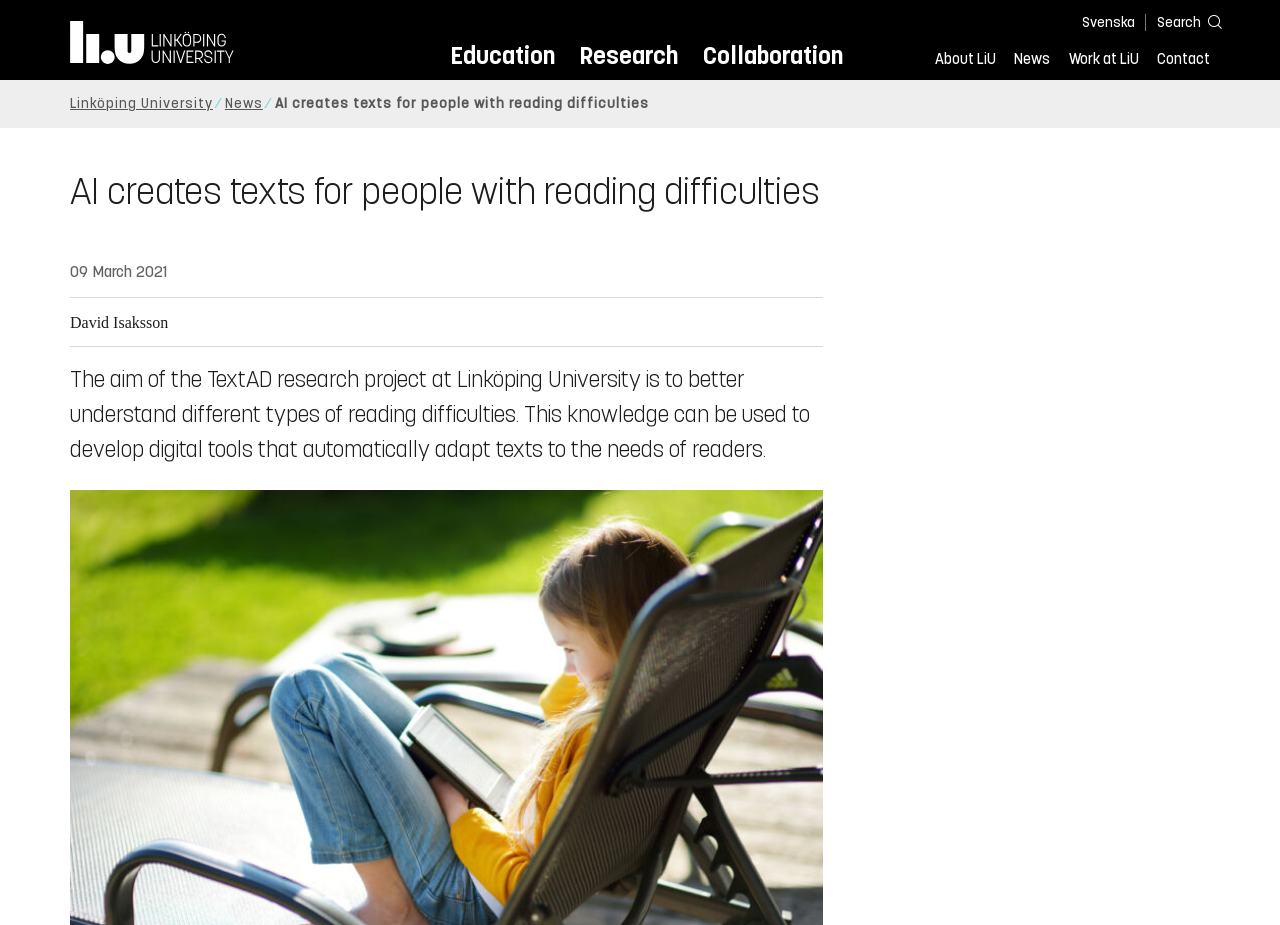Indicate the bounding box coordinates of the element that needs to be clicked to satisfy the following instruction: "Request a quote". The coordinates should be four float numbers between 0 and 1, i.e., [left, top, right, bottom].

None